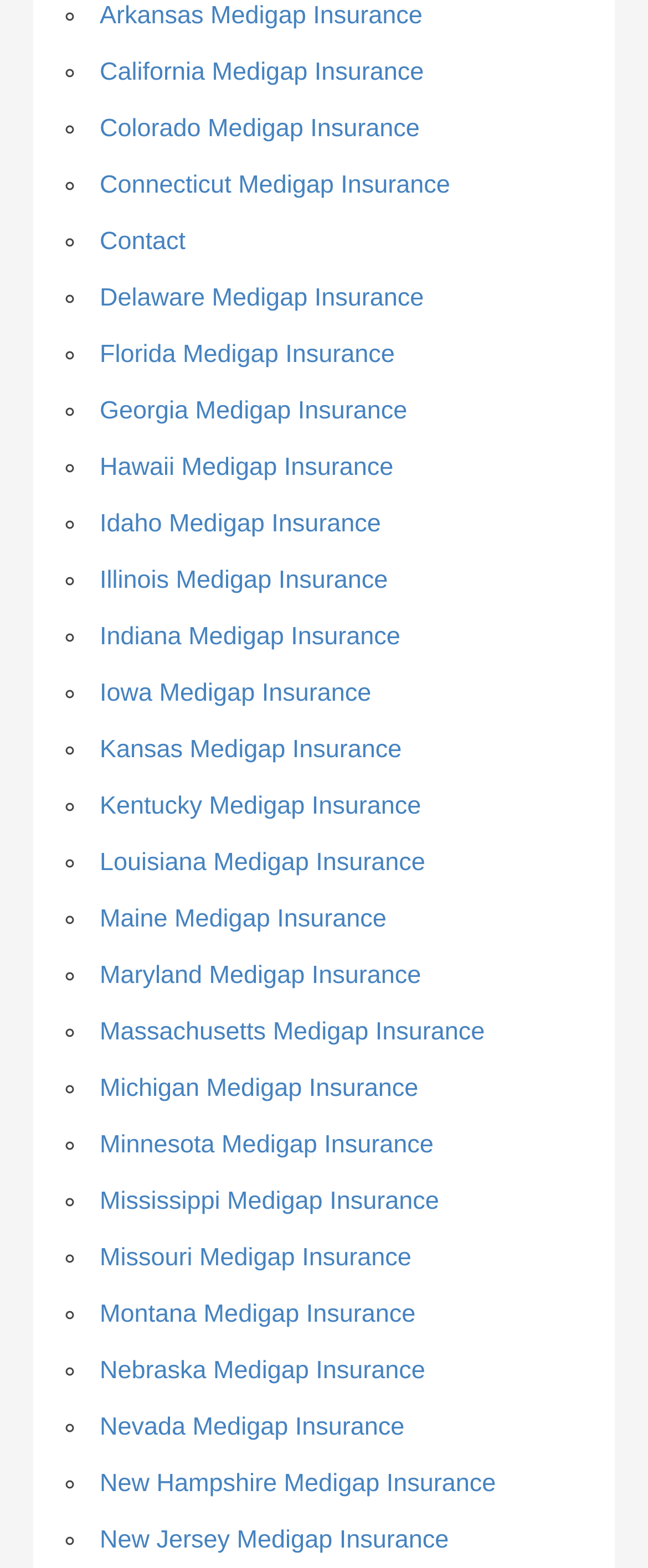Given the element description "New Jersey Medigap Insurance", identify the bounding box of the corresponding UI element.

[0.154, 0.973, 0.693, 0.991]